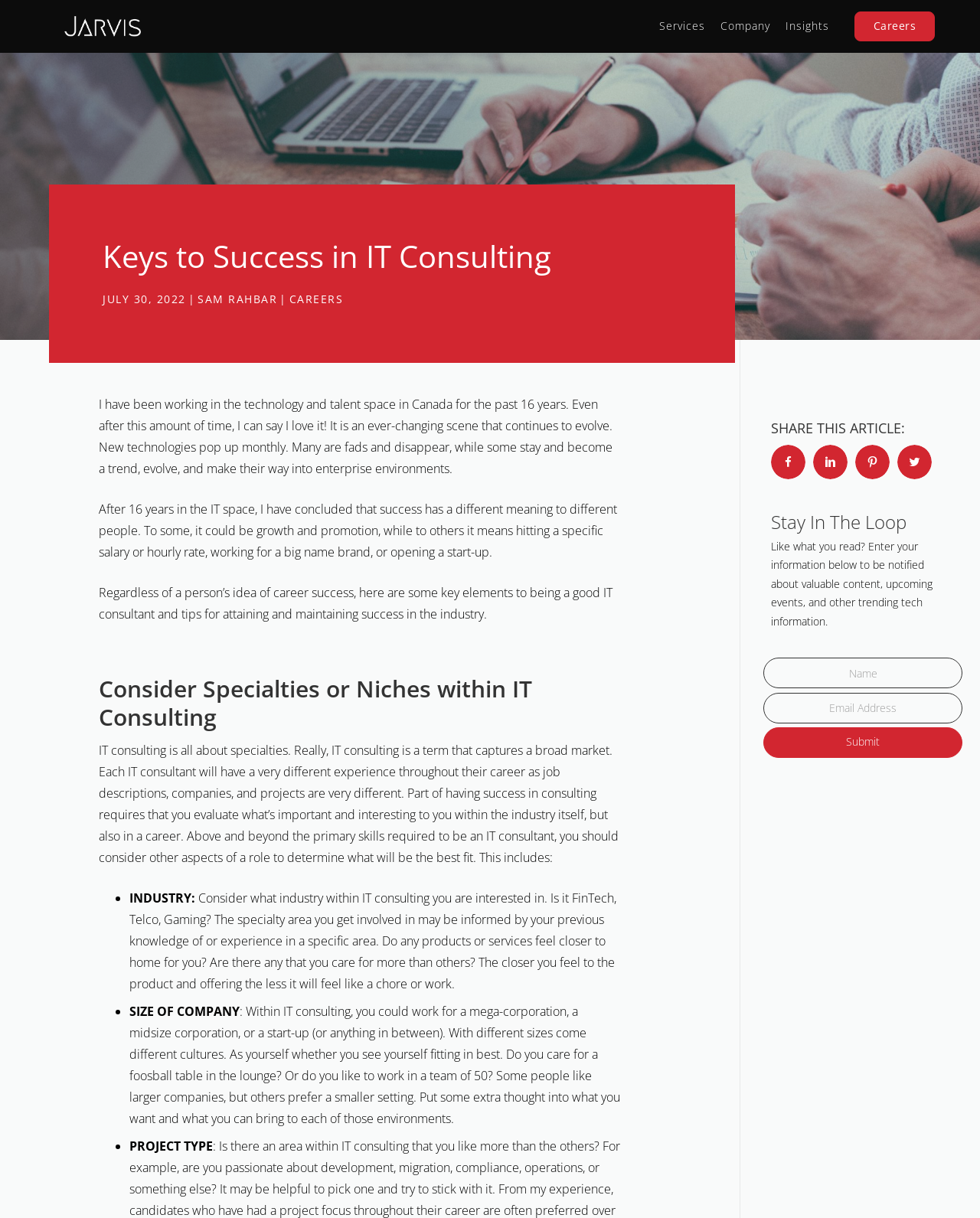What is the purpose of the 'Stay In The Loop' section?
By examining the image, provide a one-word or phrase answer.

To receive valuable content